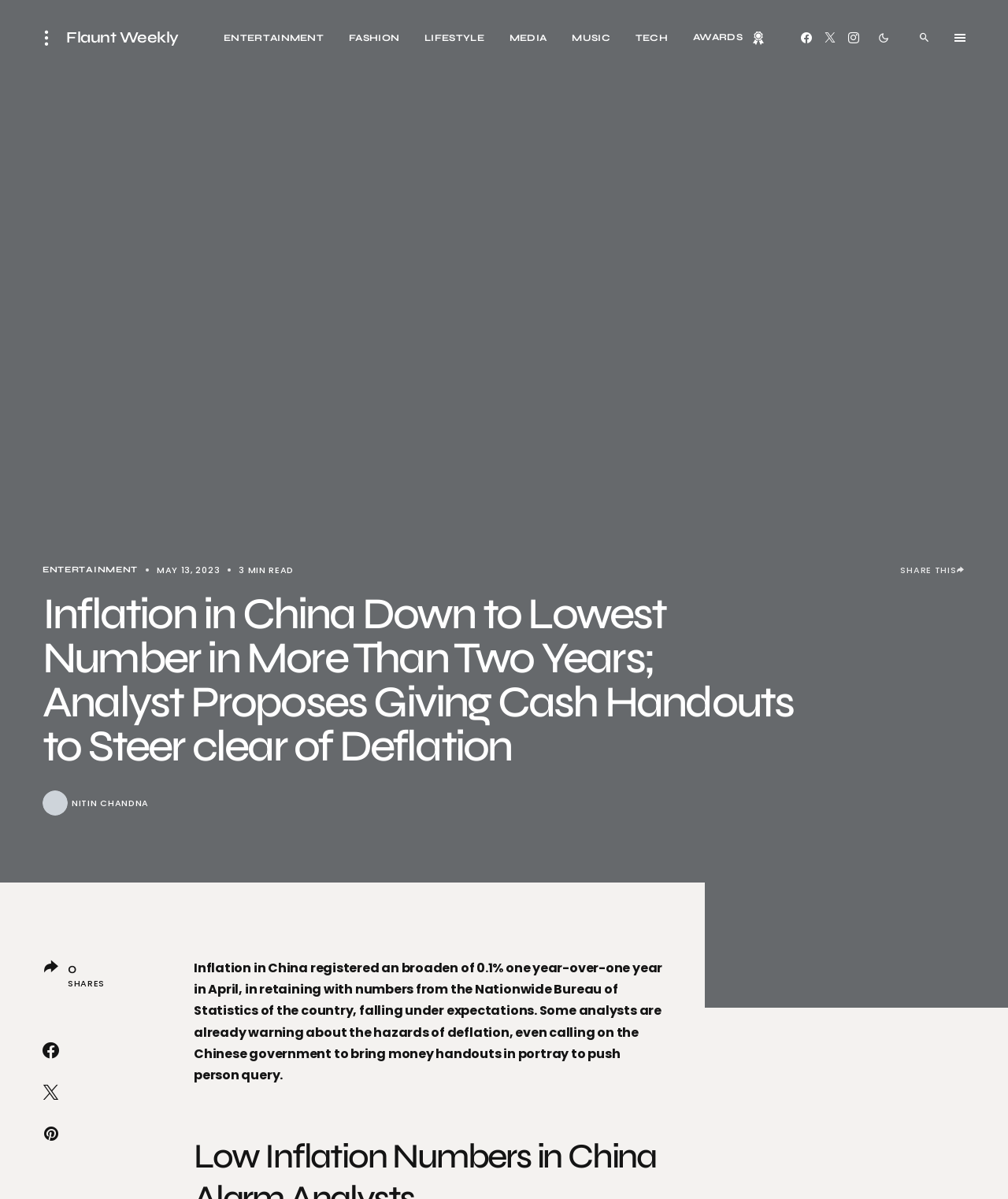Provide a brief response to the question below using one word or phrase:
What is the category of the article?

ENTERTAINMENT